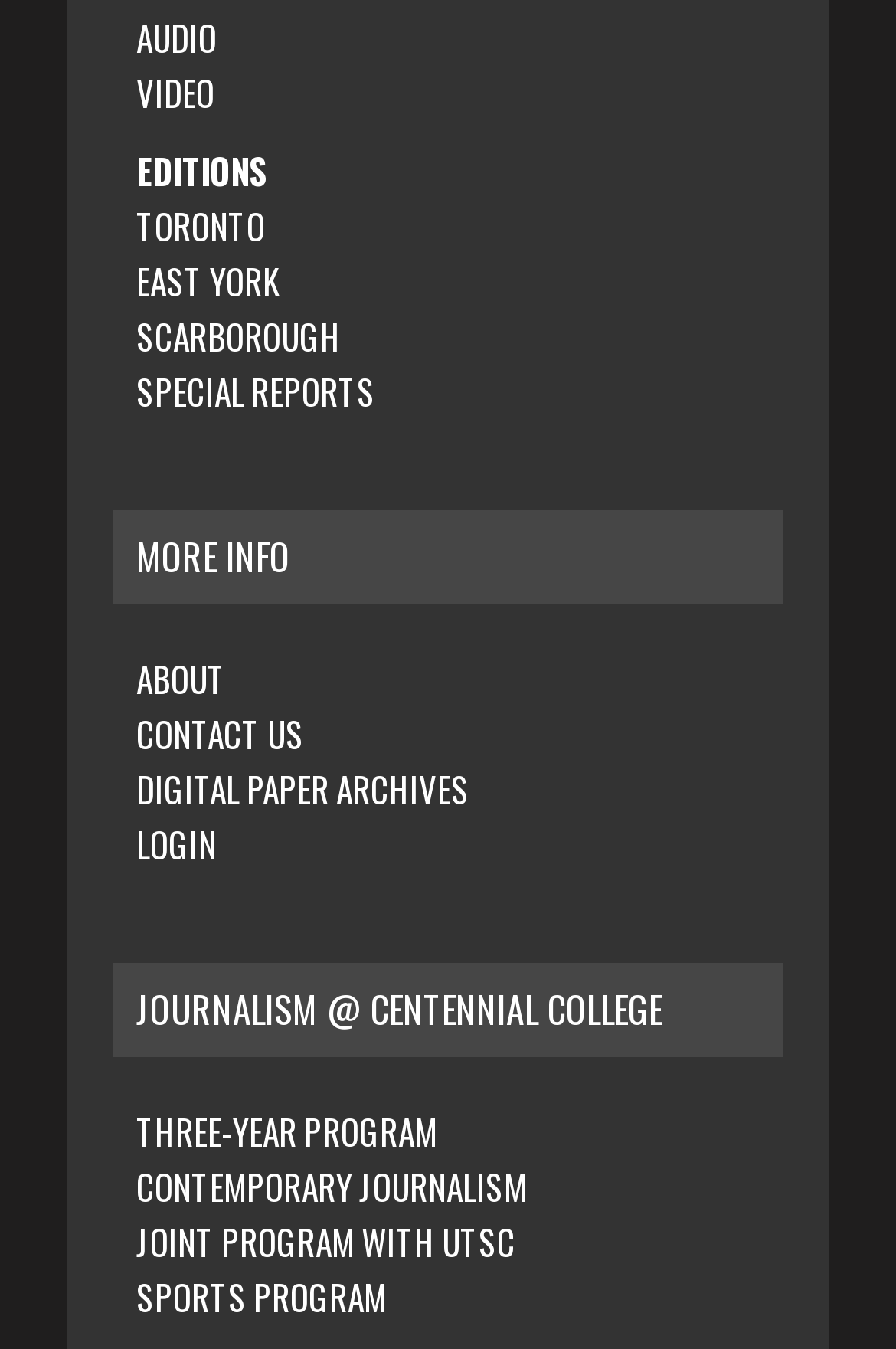Bounding box coordinates are specified in the format (top-left x, top-left y, bottom-right x, bottom-right y). All values are floating point numbers bounded between 0 and 1. Please provide the bounding box coordinate of the region this sentence describes: Digital Paper Archives

[0.152, 0.566, 0.524, 0.603]